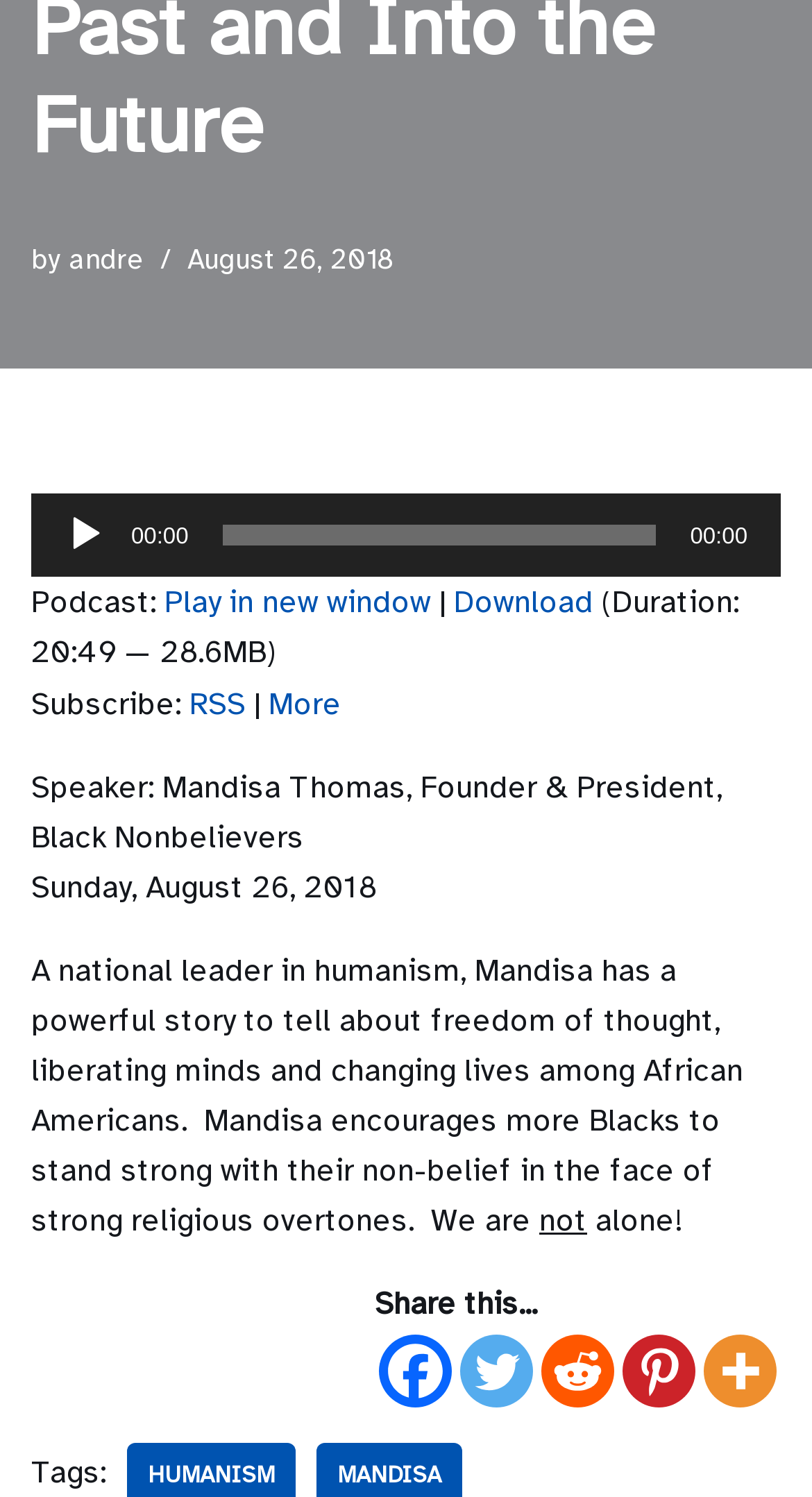Highlight the bounding box of the UI element that corresponds to this description: "andre".

[0.085, 0.162, 0.177, 0.186]